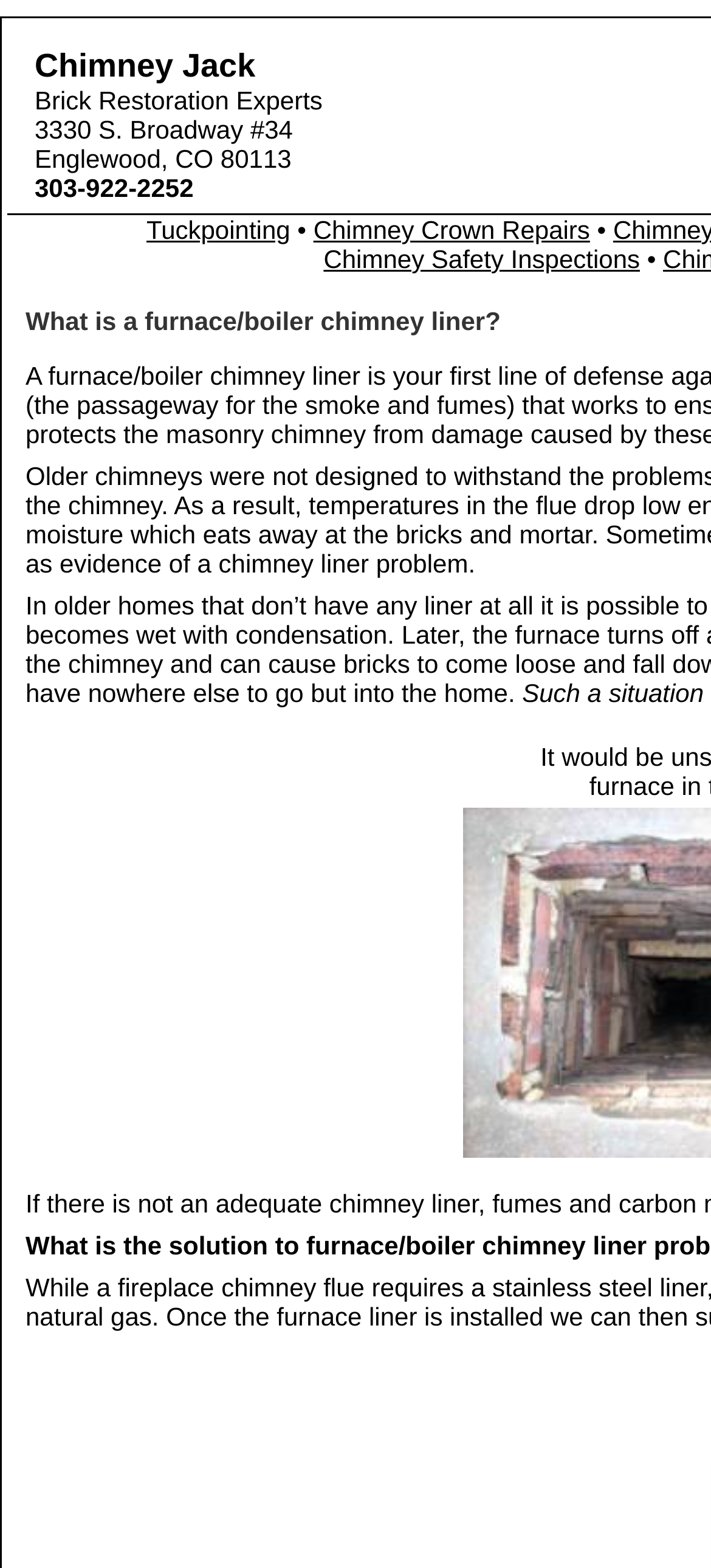Carefully examine the image and provide an in-depth answer to the question: What is the location of the company?

The company's location is listed in the top section of the webpage, along with the address and phone number, which indicates that Chimney Jack is based in Englewood, Colorado.